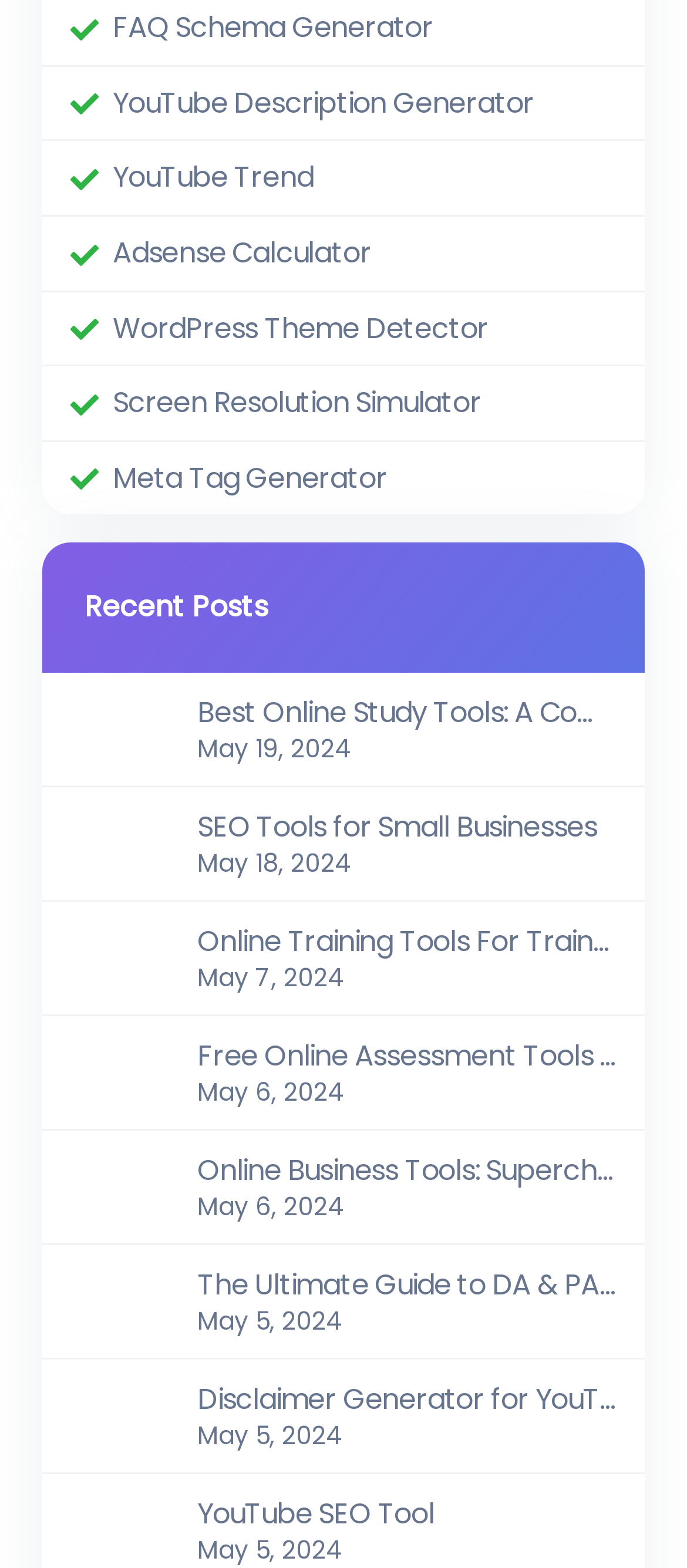How many recent posts are listed on the webpage?
Please answer the question with a detailed and comprehensive explanation.

By counting the number of link elements with post titles and corresponding image and date elements, I found that there are 9 recent posts listed on the webpage.